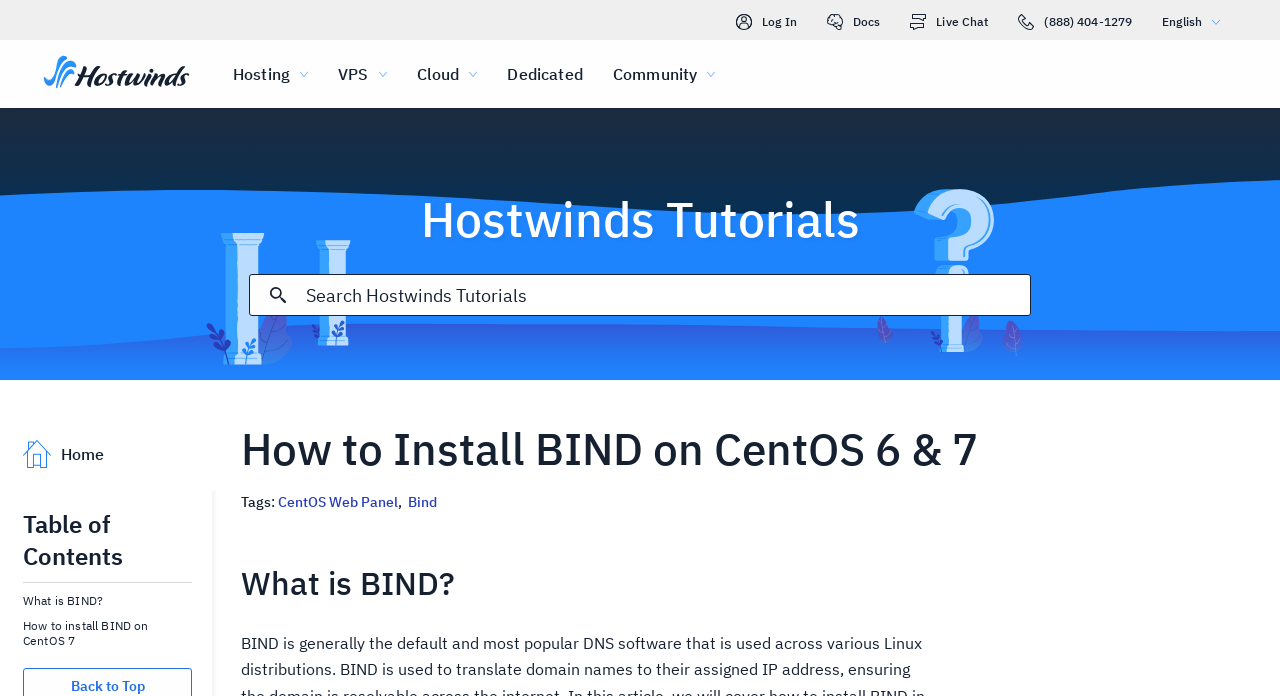Highlight the bounding box coordinates of the element you need to click to perform the following instruction: "Click on Log In."

[0.575, 0.014, 0.623, 0.047]